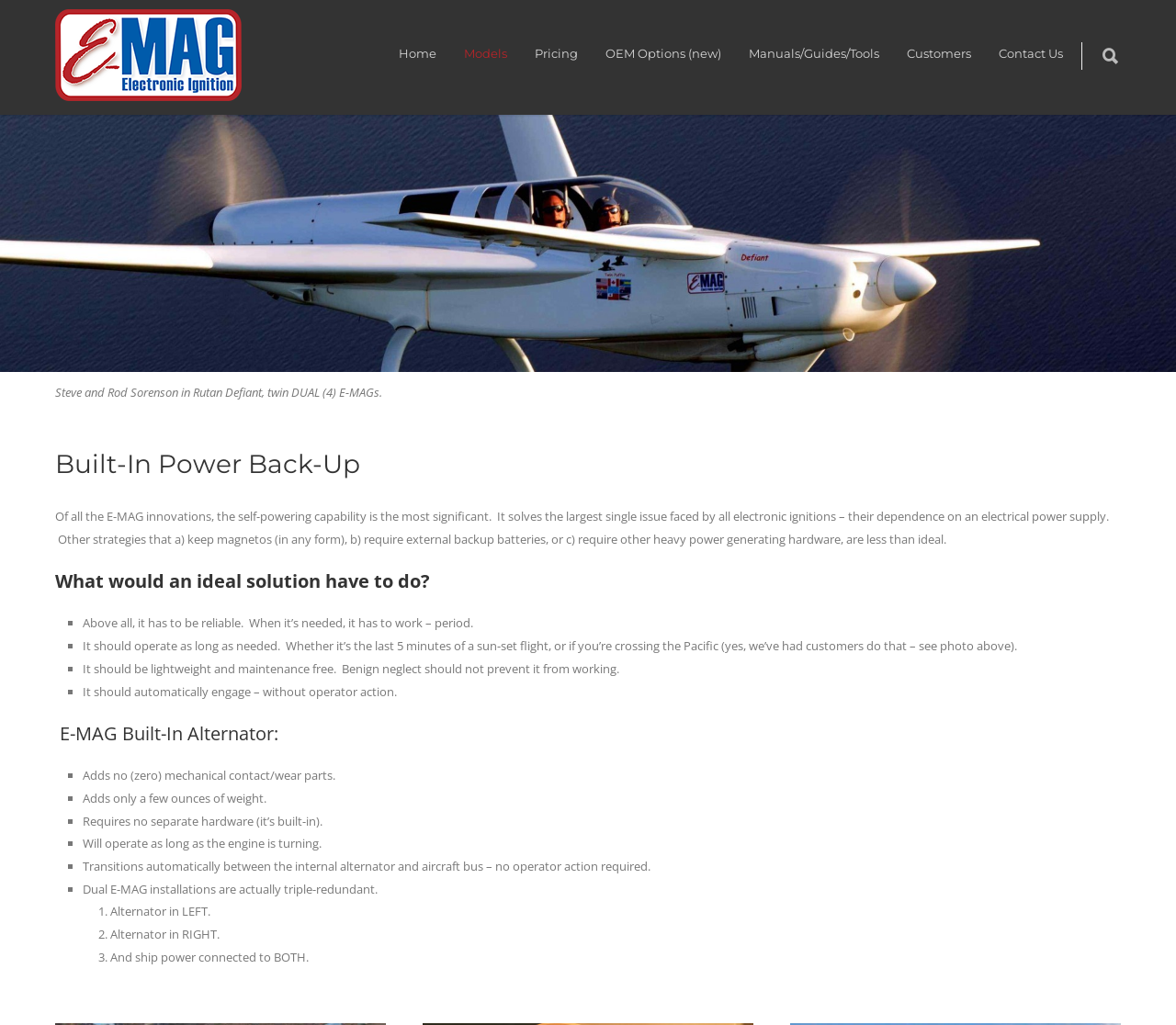Extract the main heading from the webpage content.

BUILT-IN POWER BACK-UP